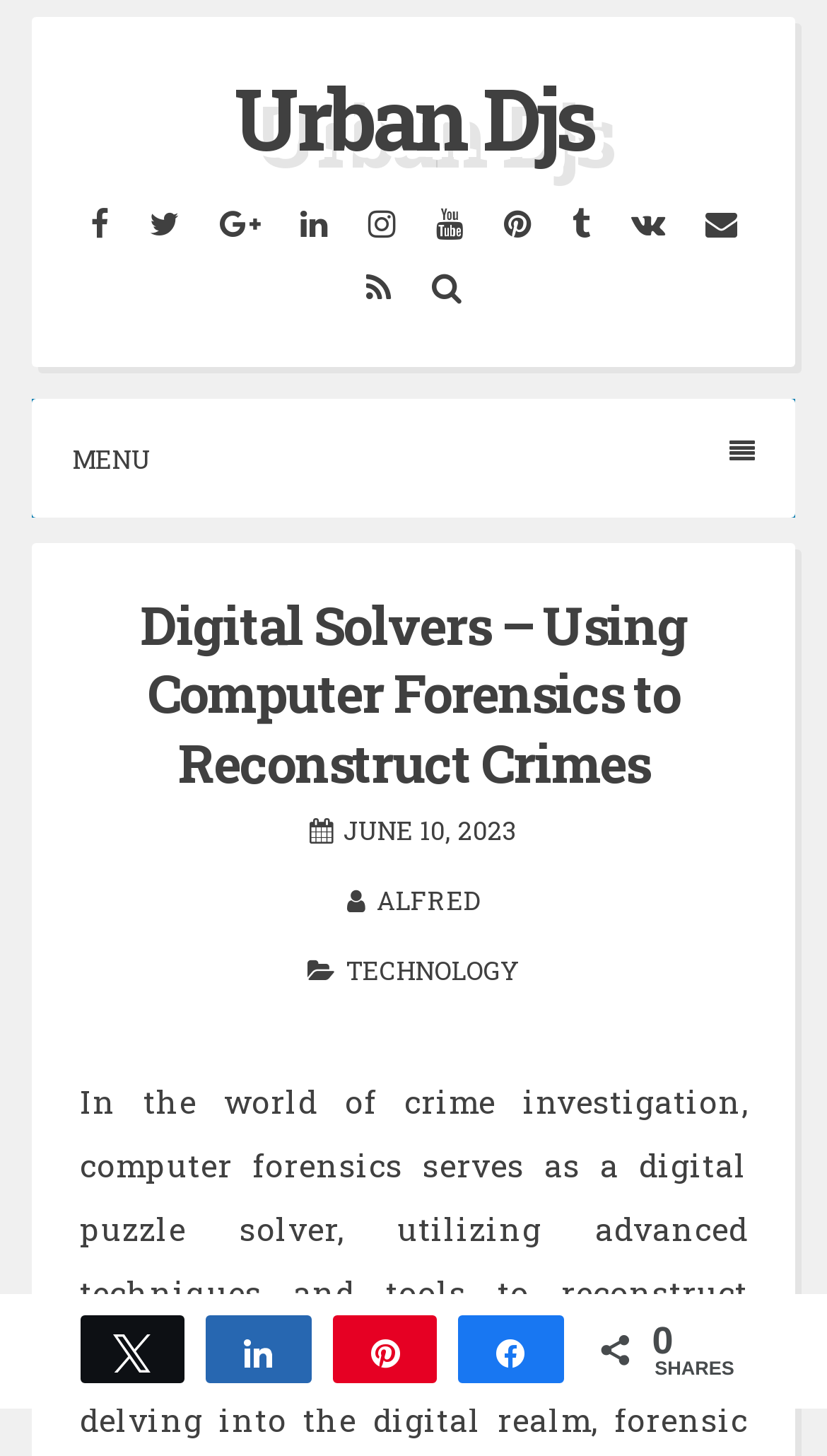Given the description of the UI element: "Google Plus", predict the bounding box coordinates in the form of [left, top, right, bottom], with each value being a float between 0 and 1.

[0.258, 0.138, 0.322, 0.168]